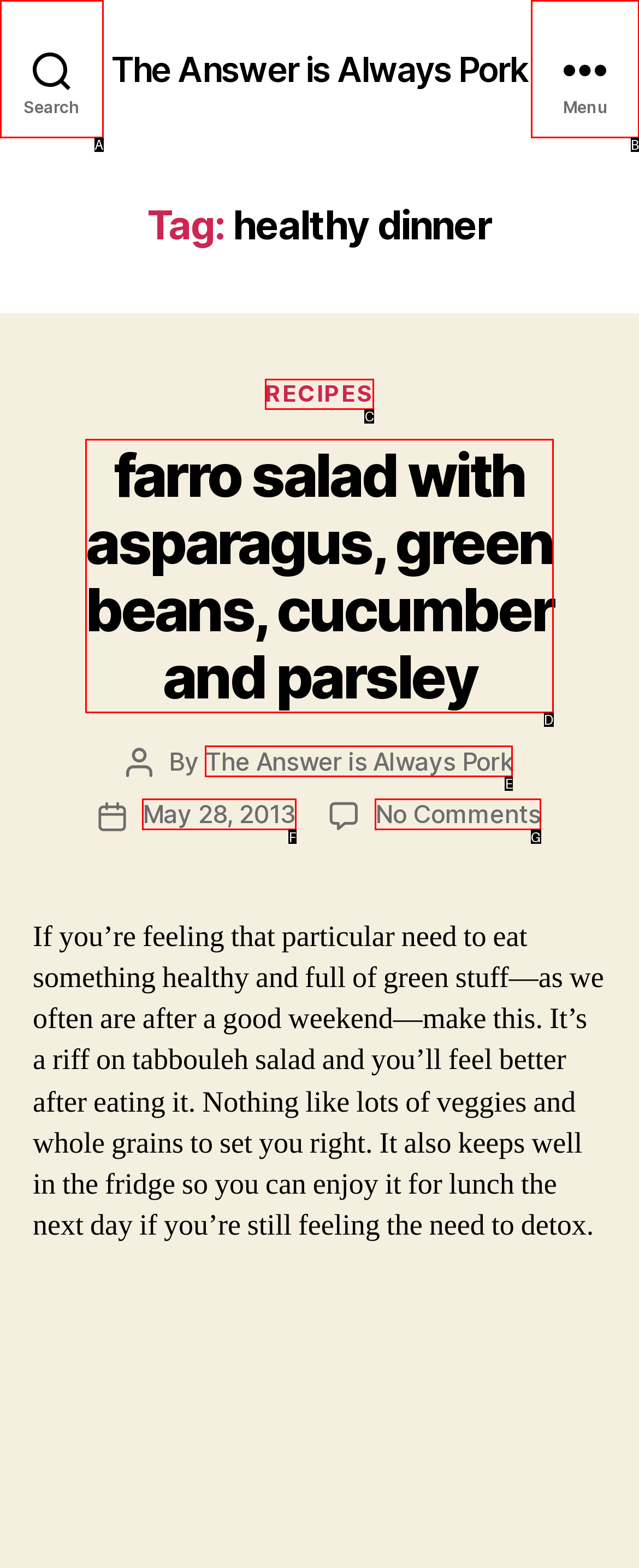Select the HTML element that corresponds to the description: Recipes. Reply with the letter of the correct option.

C